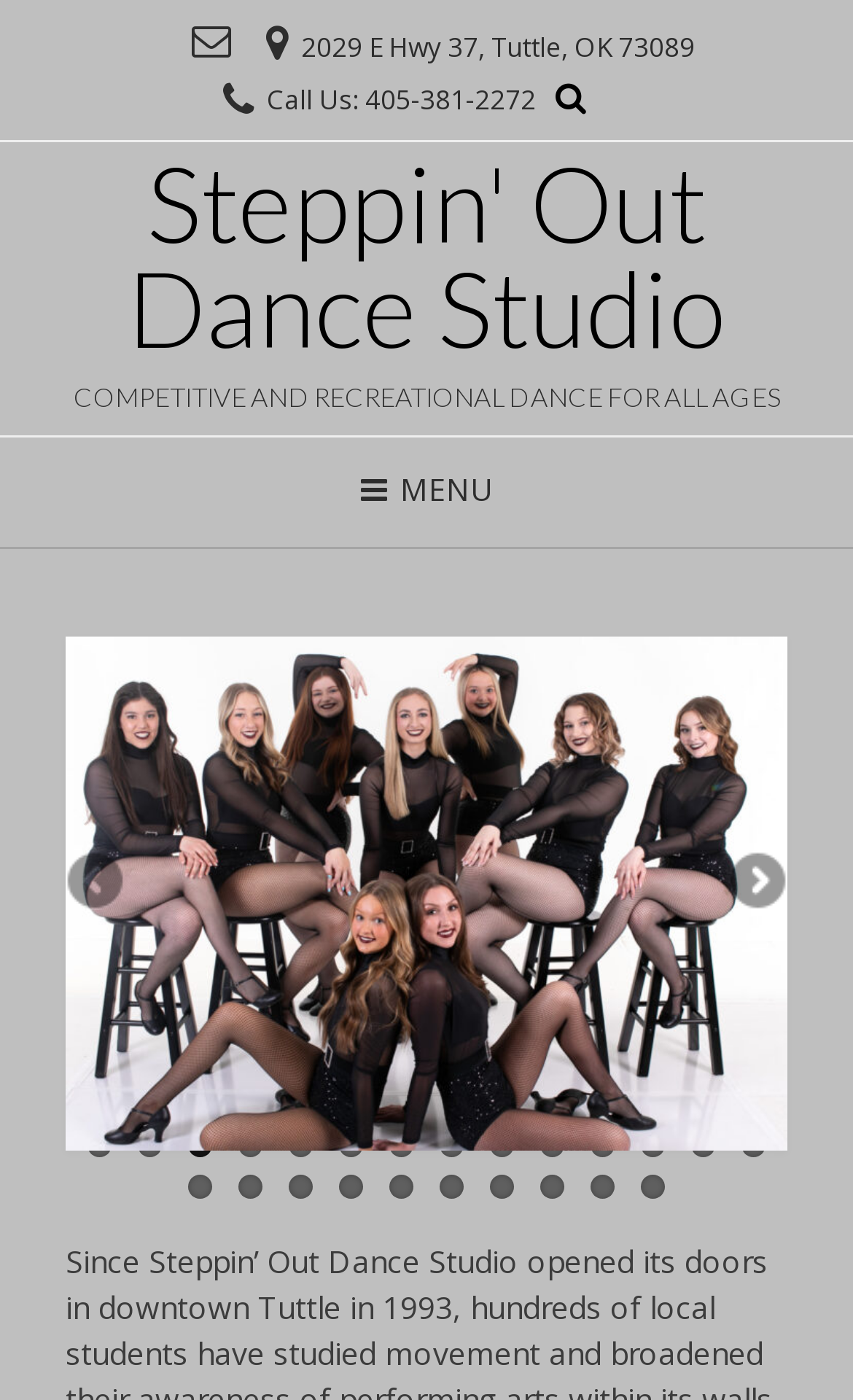Locate the coordinates of the bounding box for the clickable region that fulfills this instruction: "Go to the next page".

[0.846, 0.607, 0.923, 0.654]